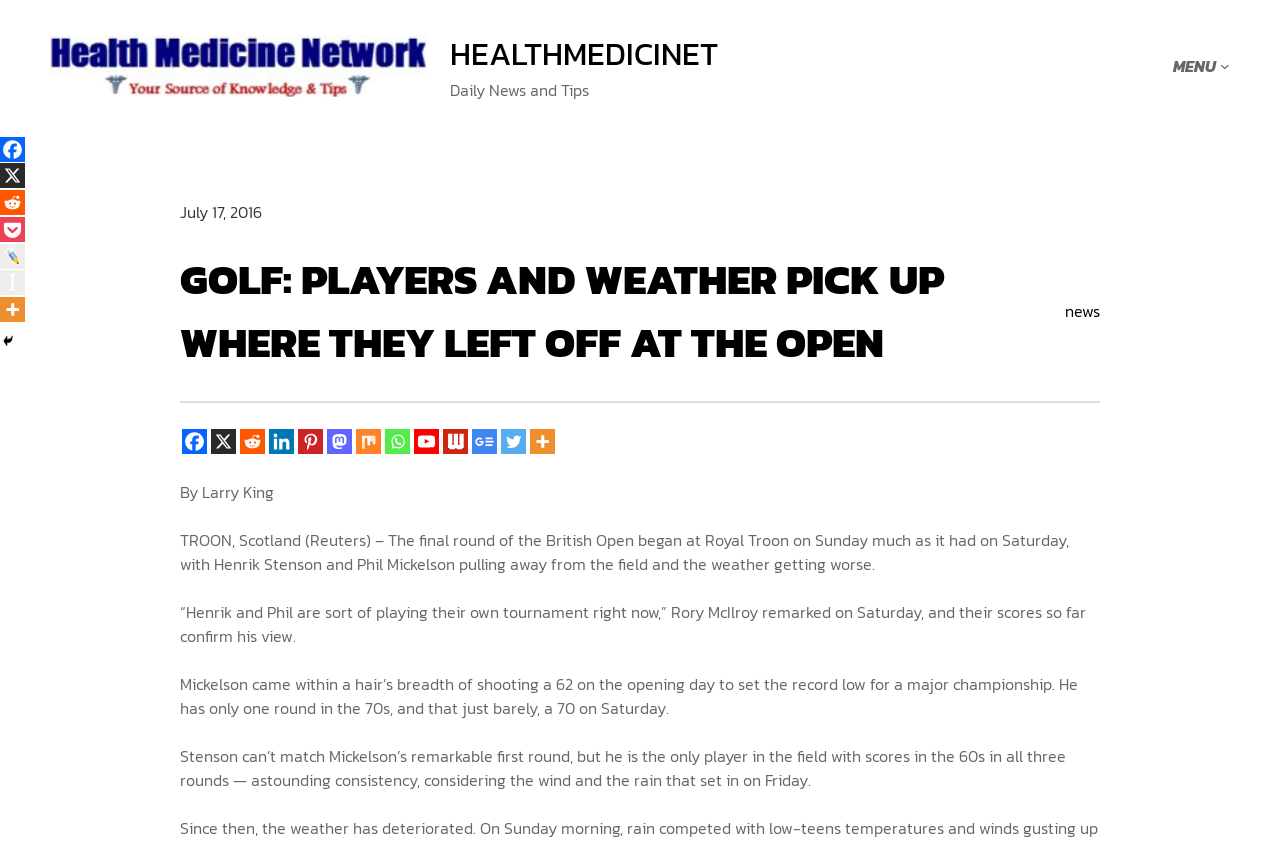Utilize the details in the image to give a detailed response to the question: What is the name of the author of the article?

The author's name is mentioned in the article as 'By Larry King'.